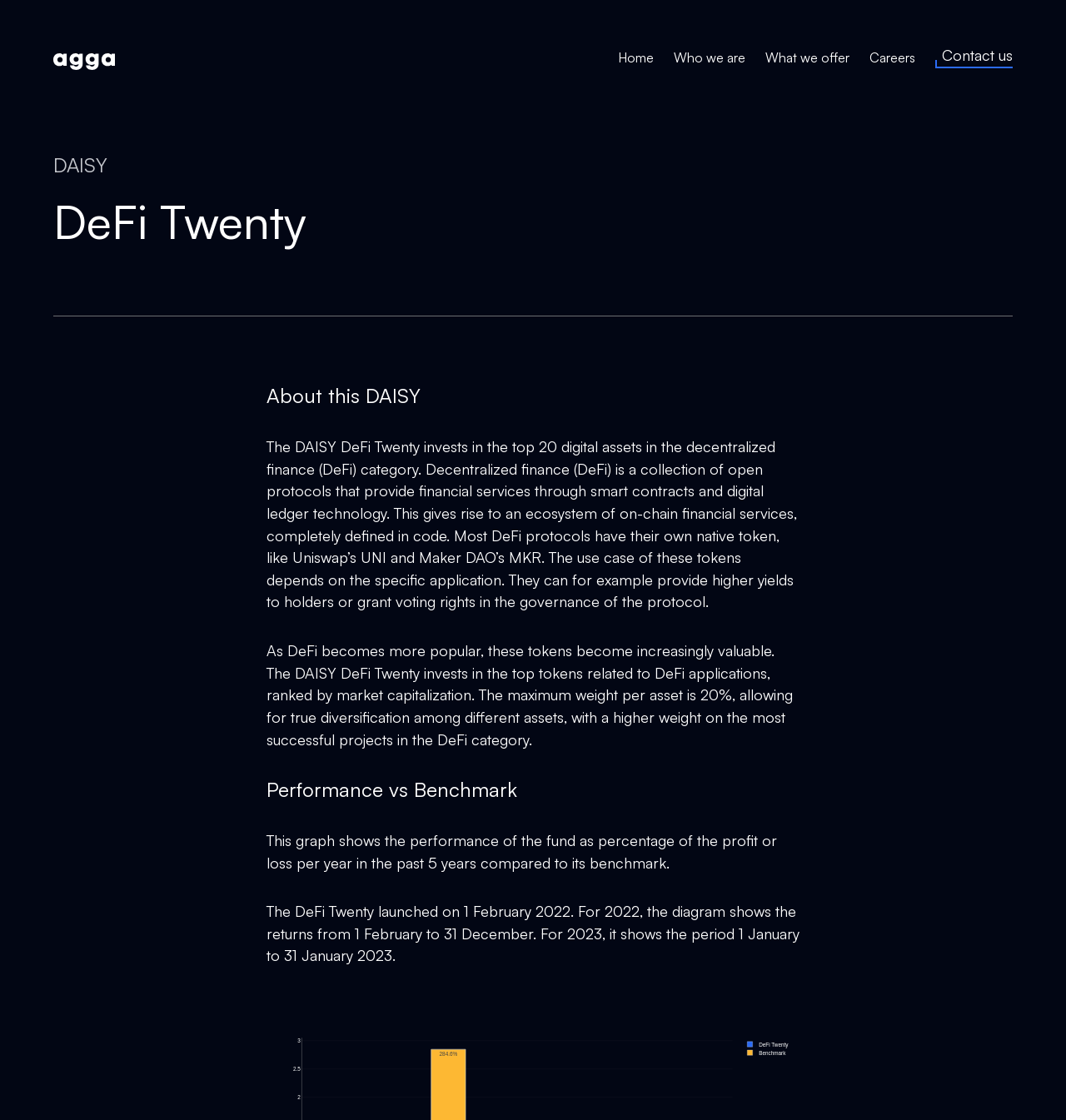Generate a thorough explanation of the webpage's elements.

The webpage is about the DAISY DeFi Twenty, a decentralized finance (DeFi) investment fund. At the top left corner, there is a link to the AGGA Capital homepage, accompanied by a small image. 

On the top navigation bar, there are five links: Home, Who we are, What we offer, Careers, and Contact us, aligned horizontally from left to right.

Below the navigation bar, there is a header section with a large heading "DeFi Twenty" and a smaller text "DAISY" above it. A horizontal separator line separates the header from the main content.

The main content is divided into several sections. The first section has a heading "About this DAISY" and provides a detailed description of the DAISY DeFi Twenty, explaining what decentralized finance is, how it works, and the investment strategy of the fund.

The second section has a heading "Performance vs Benchmark" and describes a graph that compares the performance of the fund to its benchmark over the past five years. There are two paragraphs of text that provide additional context and explanations about the graph.

At the bottom right corner, there is a small image.

Overall, the webpage provides an overview of the DAISY DeFi Twenty investment fund, its investment strategy, and its performance.